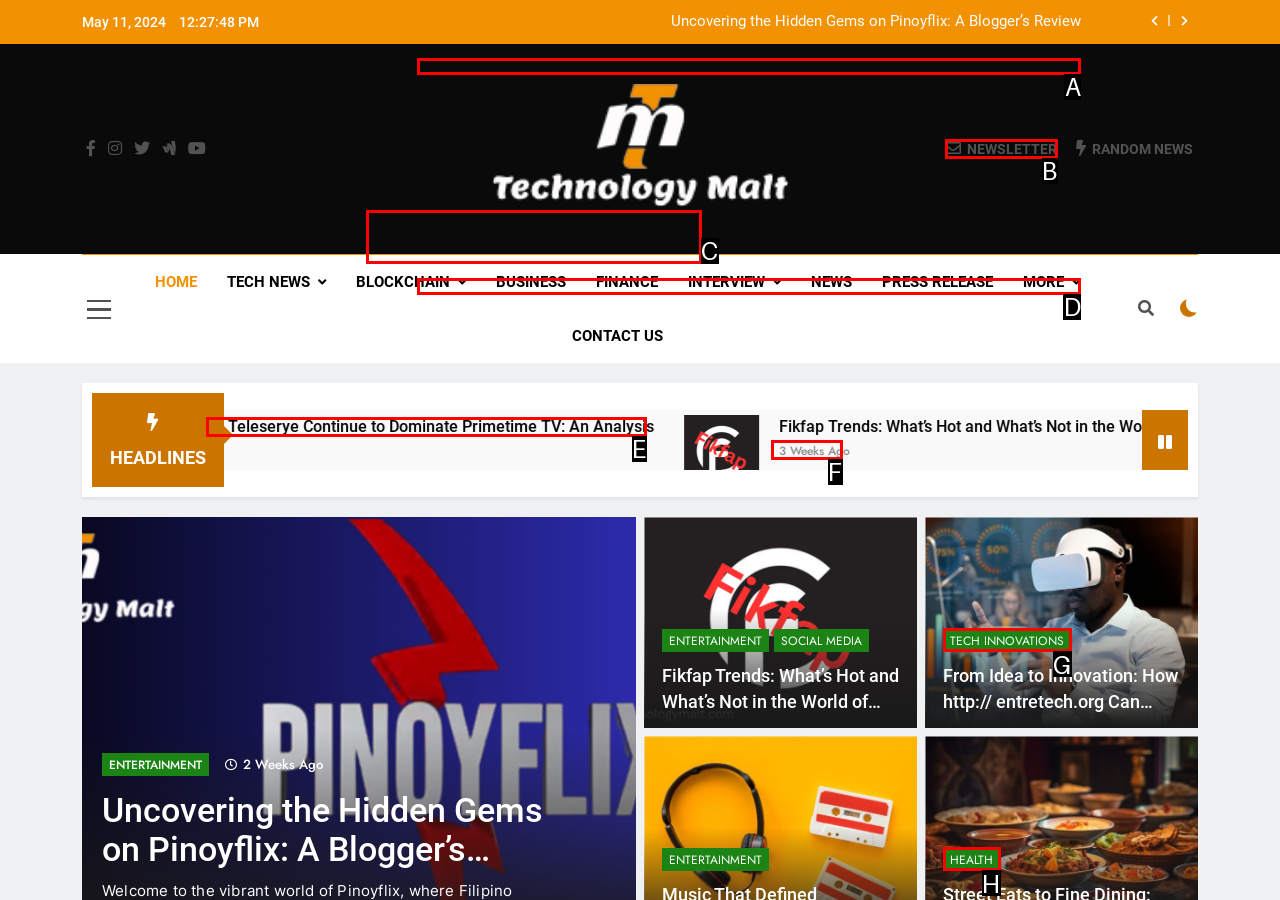With the provided description: Tech Innovations, select the most suitable HTML element. Respond with the letter of the selected option.

G